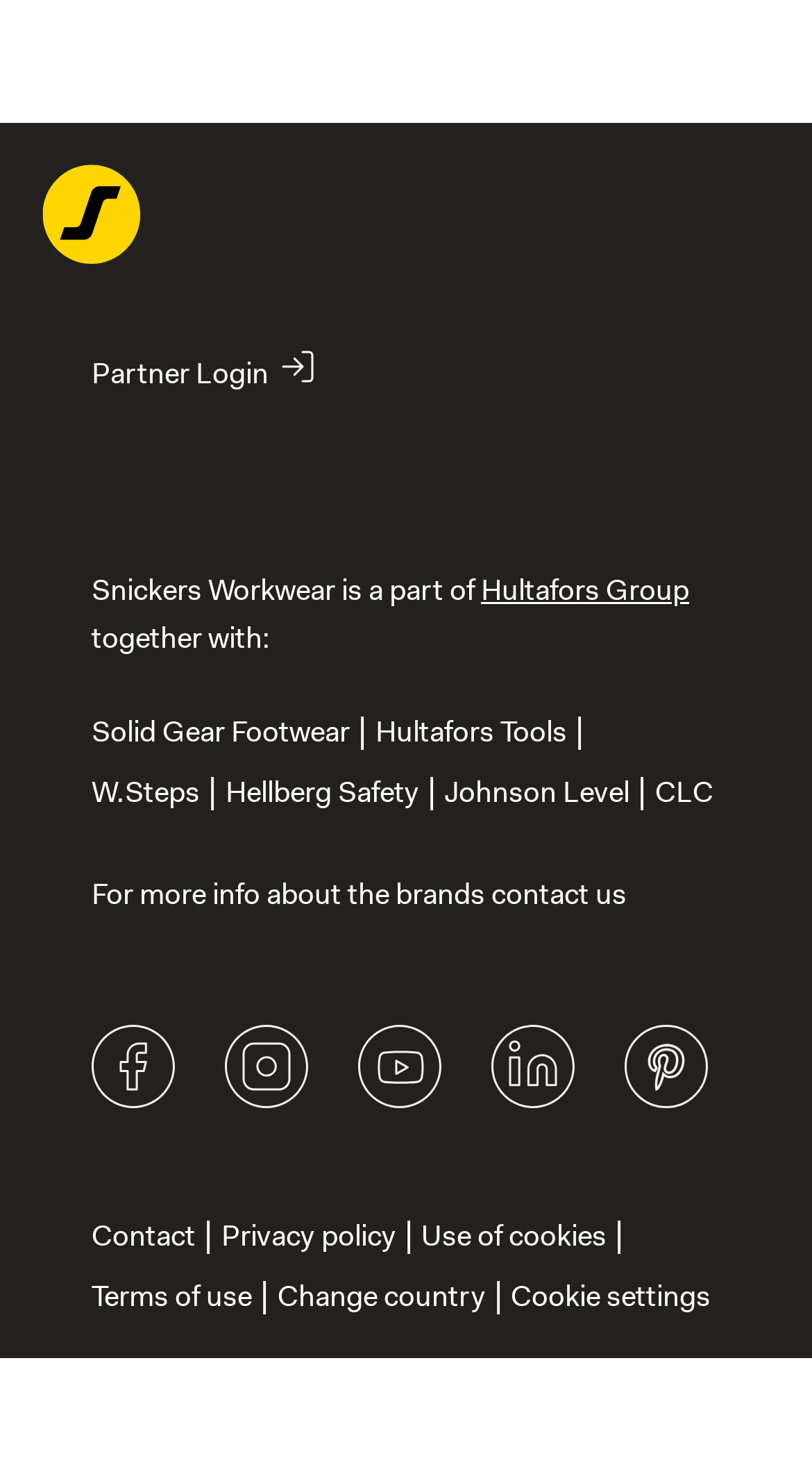Please find the bounding box coordinates of the clickable region needed to complete the following instruction: "Search for a keyword". The bounding box coordinates must consist of four float numbers between 0 and 1, i.e., [left, top, right, bottom].

None